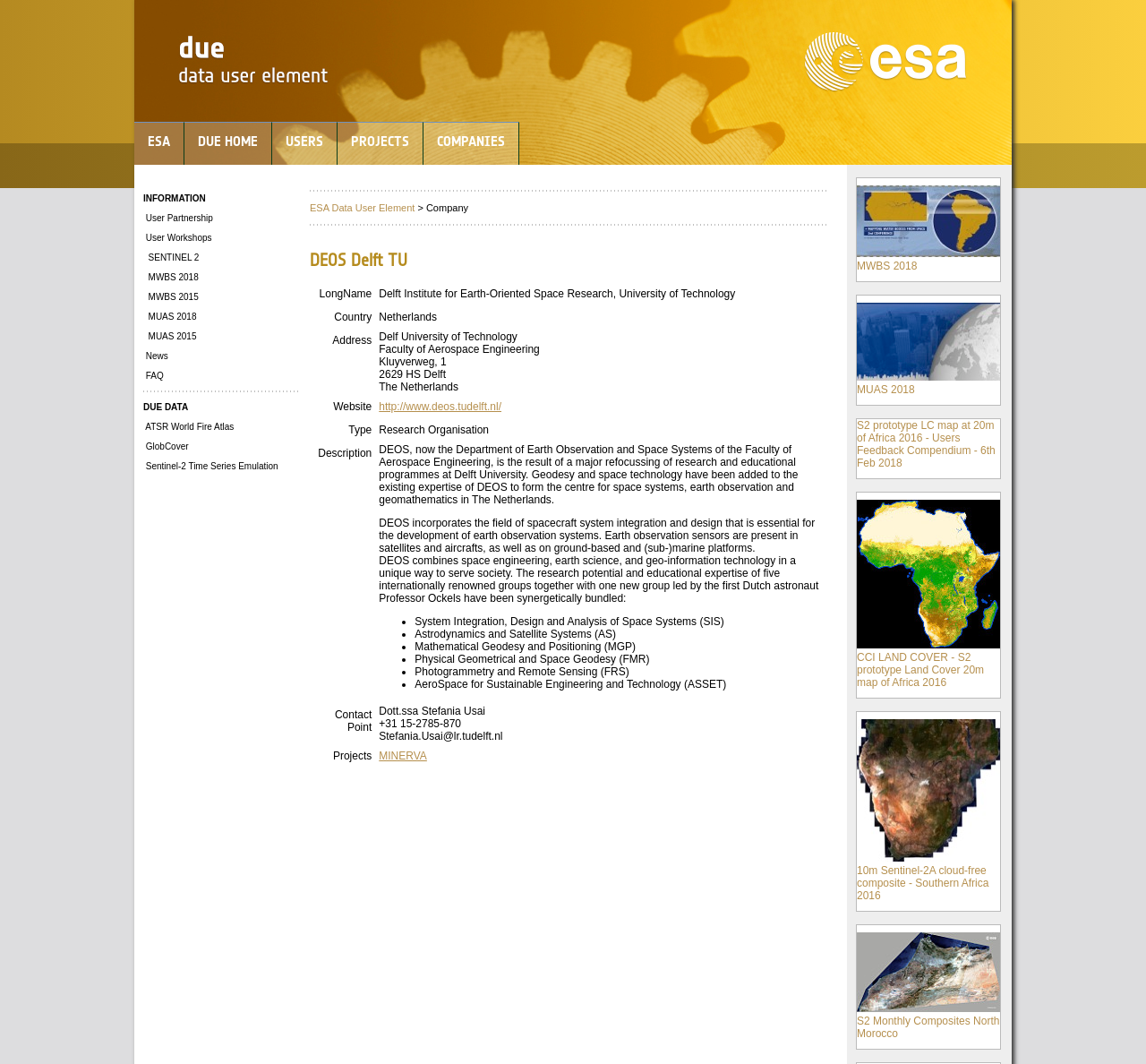Please find the main title text of this webpage.

DEOS Delft TU